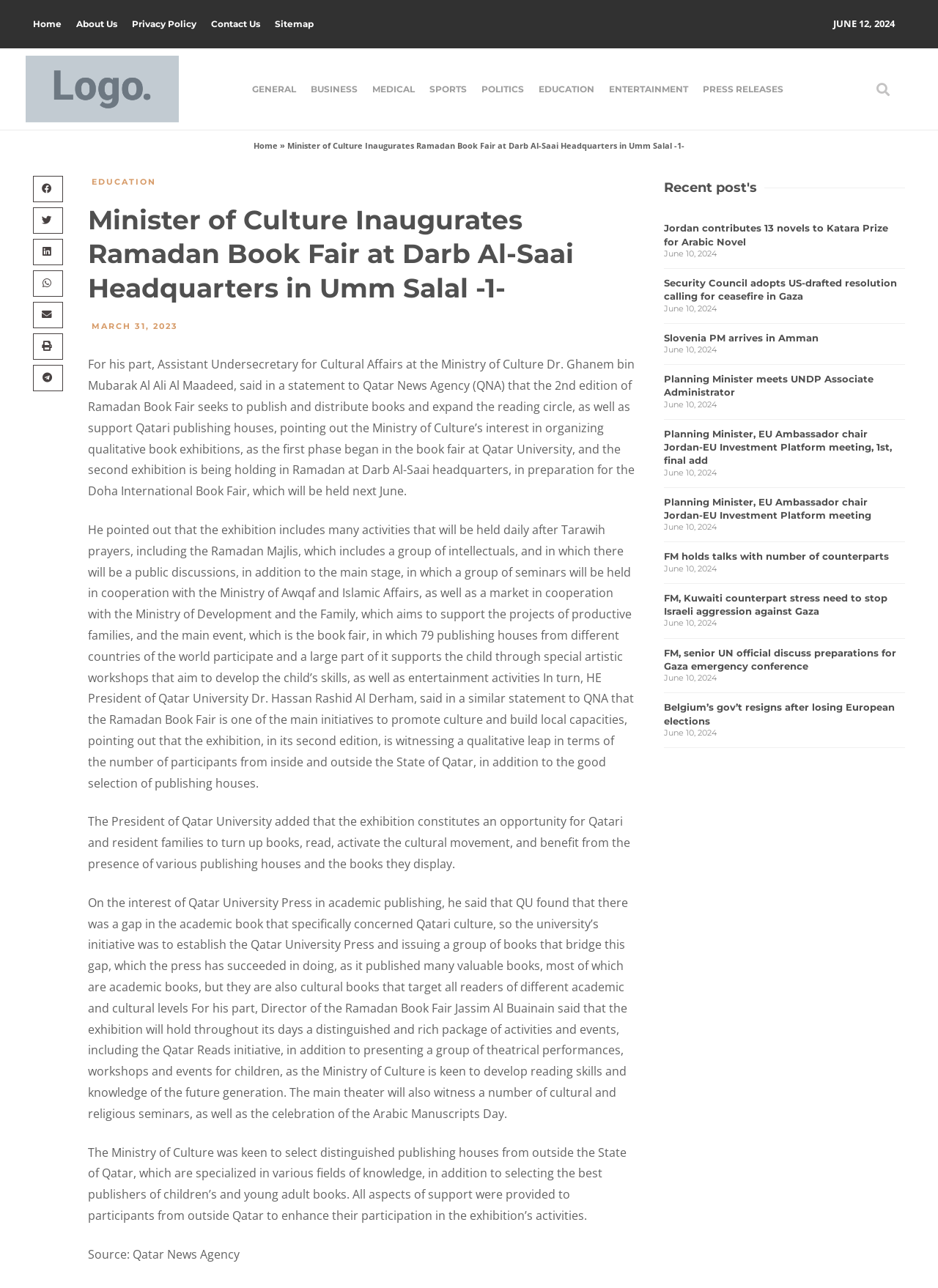What is the purpose of the Qatar University Press?
Based on the screenshot, respond with a single word or phrase.

To publish academic and cultural books